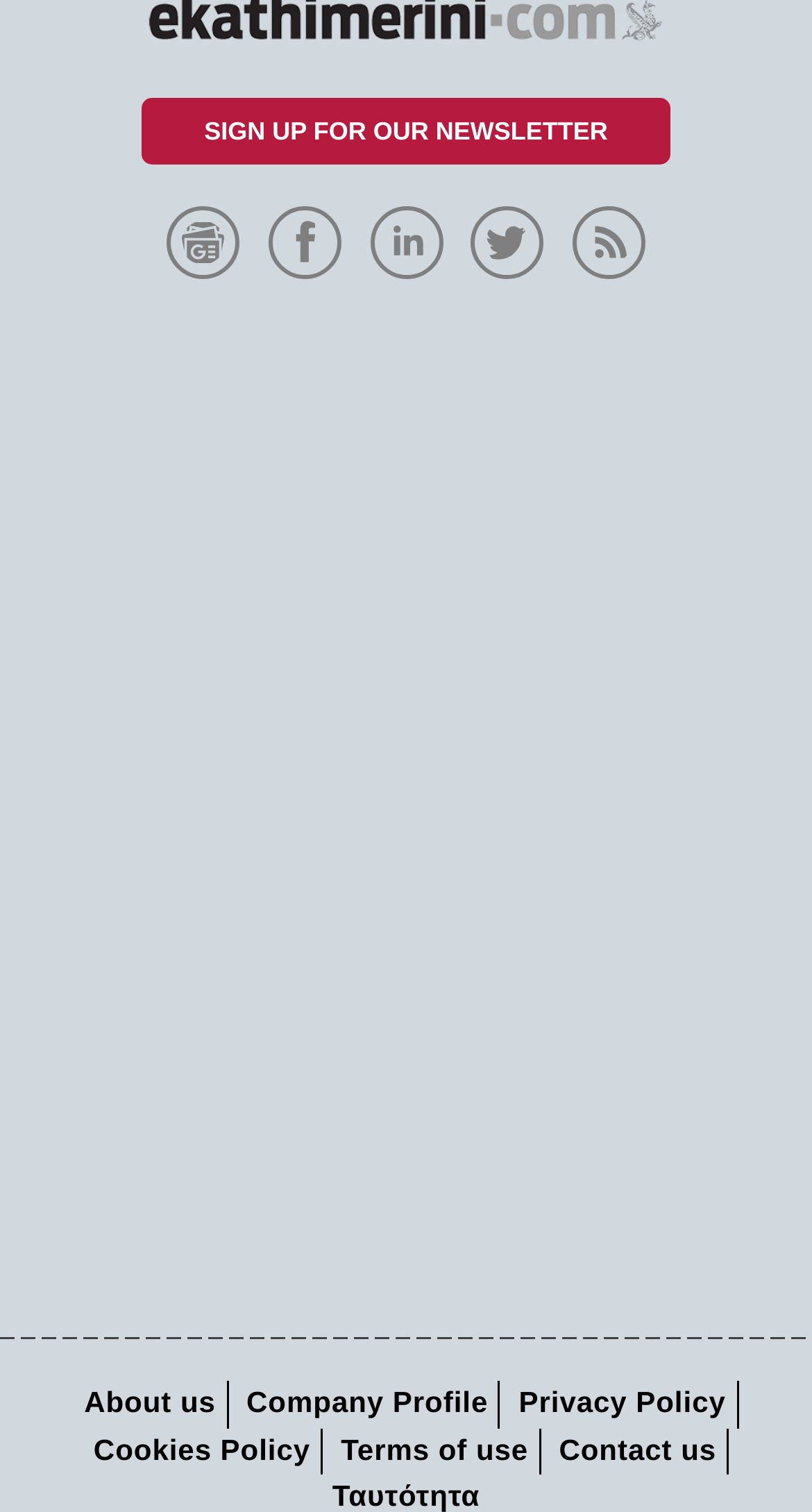How many links are there in the footer section?
Please analyze the image and answer the question with as much detail as possible.

I counted the number of links in the footer section by looking at the links, which are 'About us', 'Company Profile', 'Privacy Policy', 'Cookies Policy', 'Terms of use', 'Contact us', and the separator link.